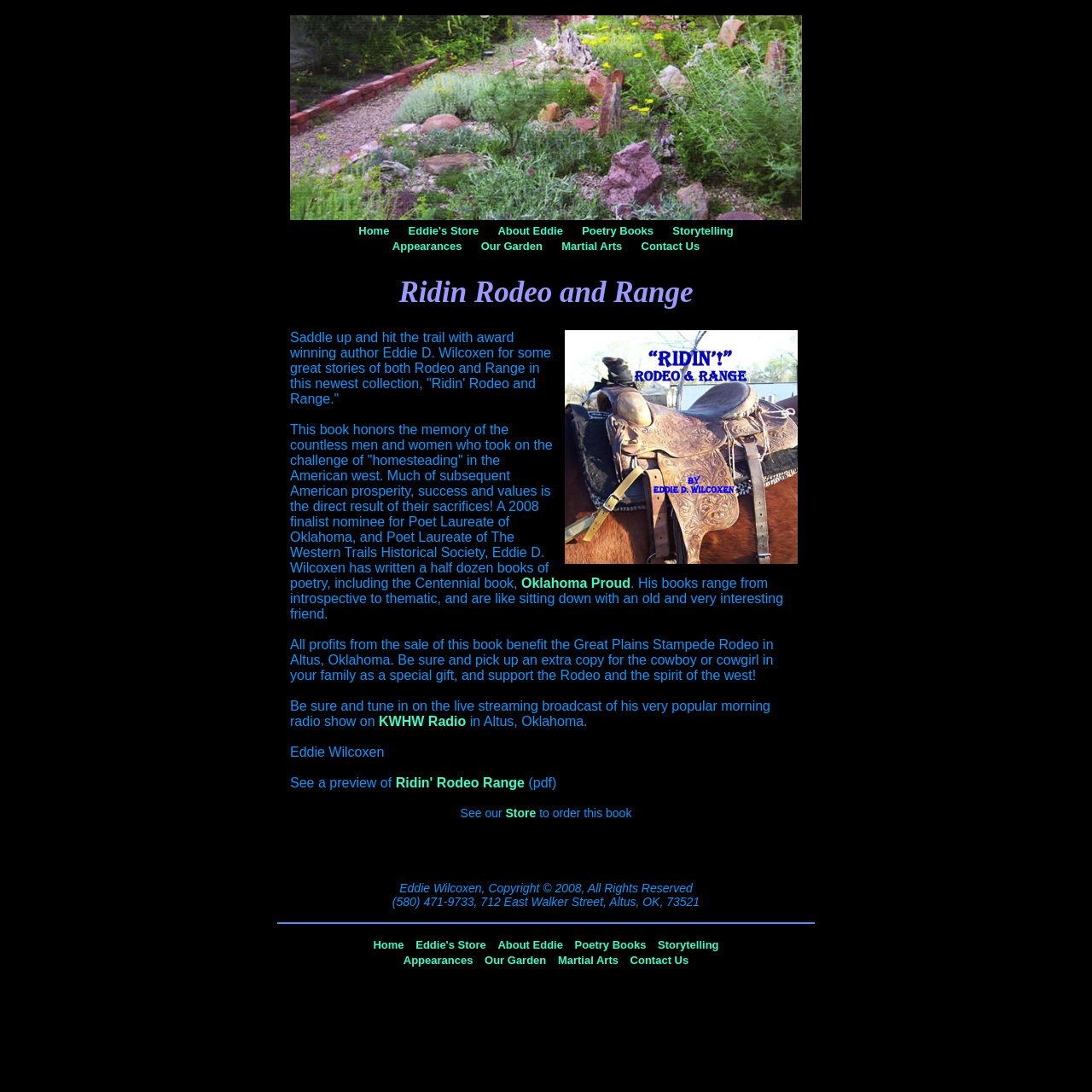What is the name of the book?
Please respond to the question with a detailed and informative answer.

The name of the book can be found in the heading element with the text 'Ridin Rodeo and Range' and also in the image description 'Ridin' Rodeo Range book cover'.